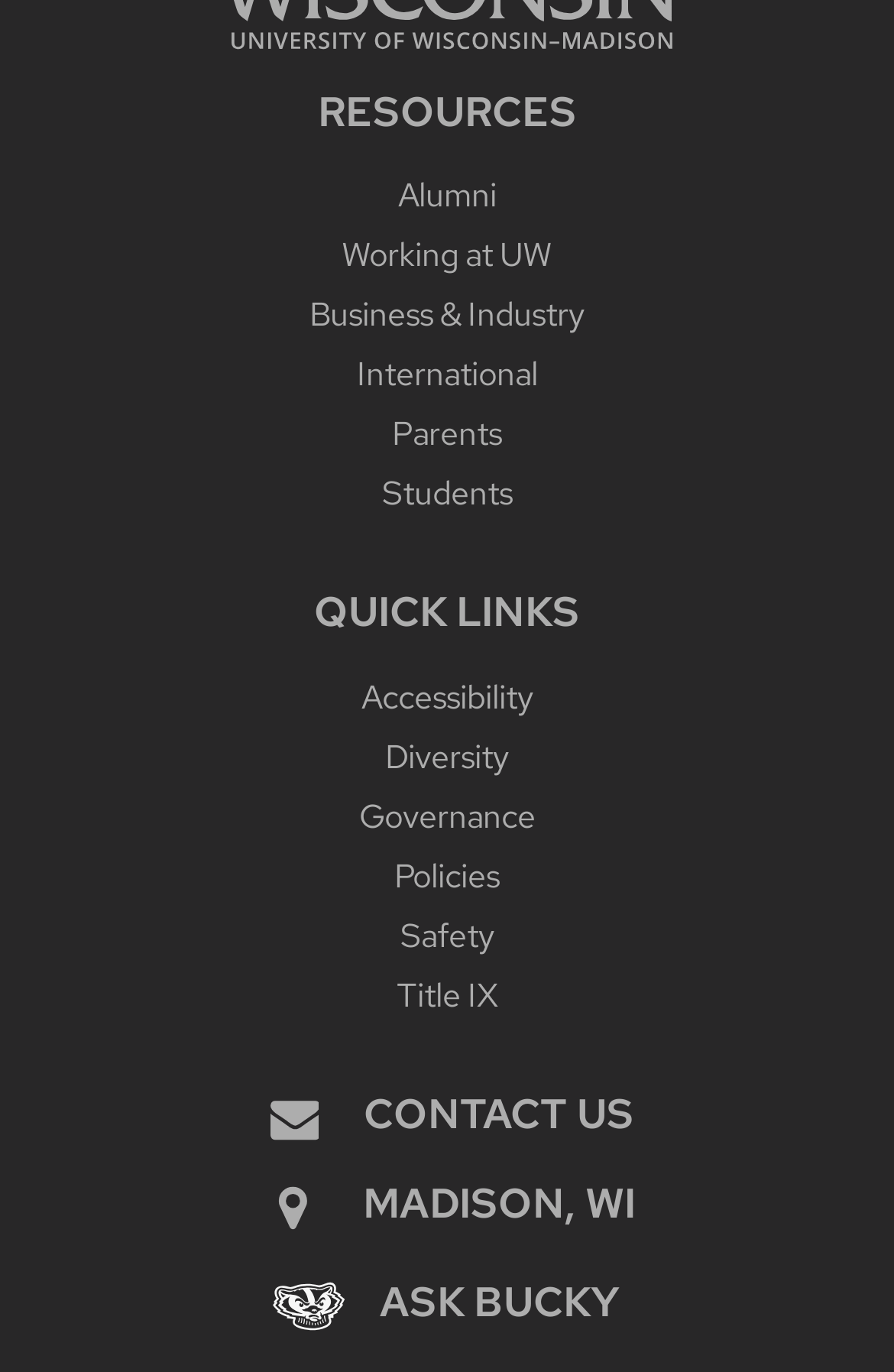What are the categories under 'RESOURCES'?
Look at the image and respond with a one-word or short-phrase answer.

Alumni, Working at UW, Business & Industry, International, Parents, Students